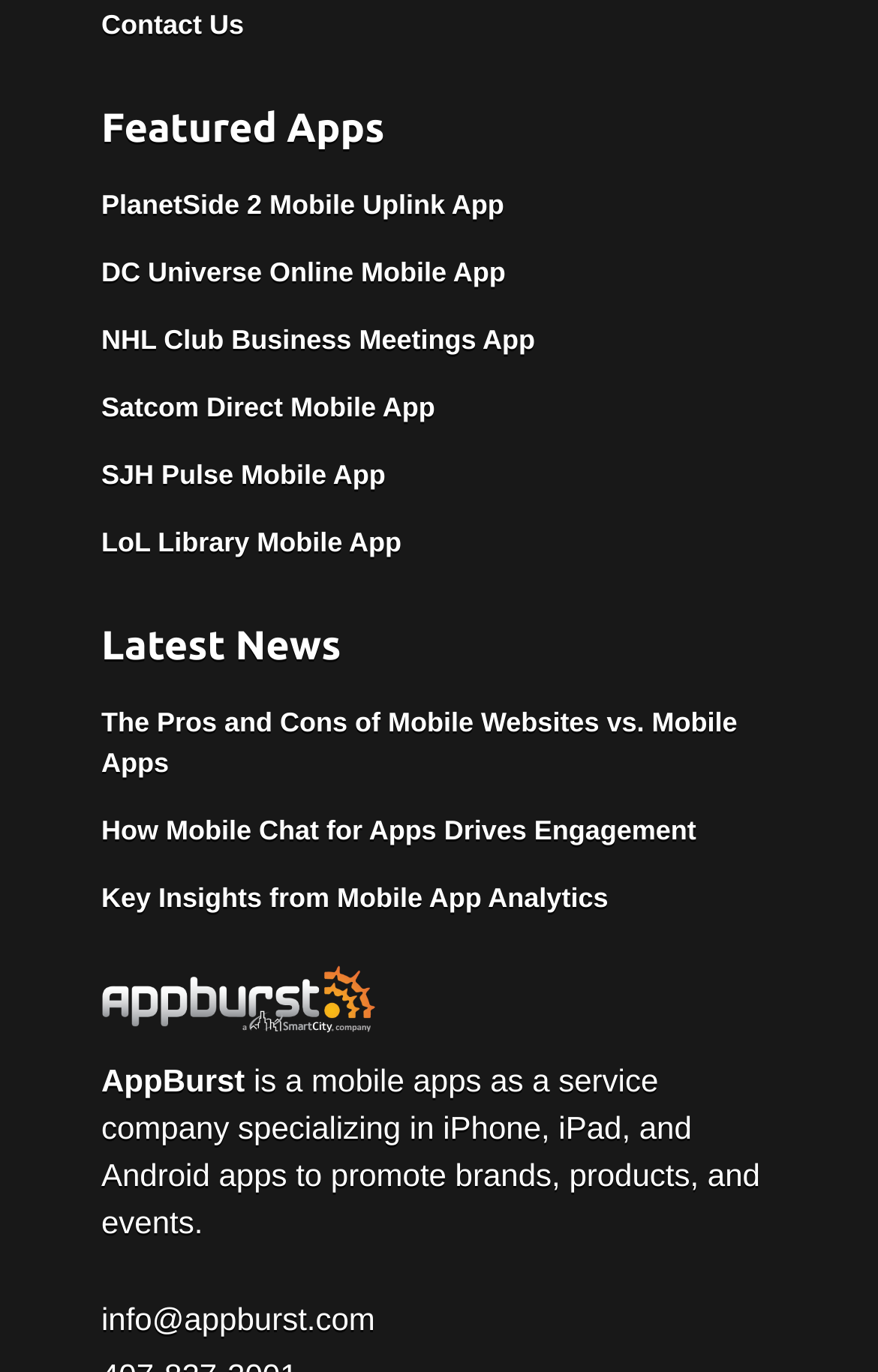Determine the bounding box coordinates for the element that should be clicked to follow this instruction: "Visit AppBurst homepage". The coordinates should be given as four float numbers between 0 and 1, in the format [left, top, right, bottom].

[0.115, 0.774, 0.279, 0.8]